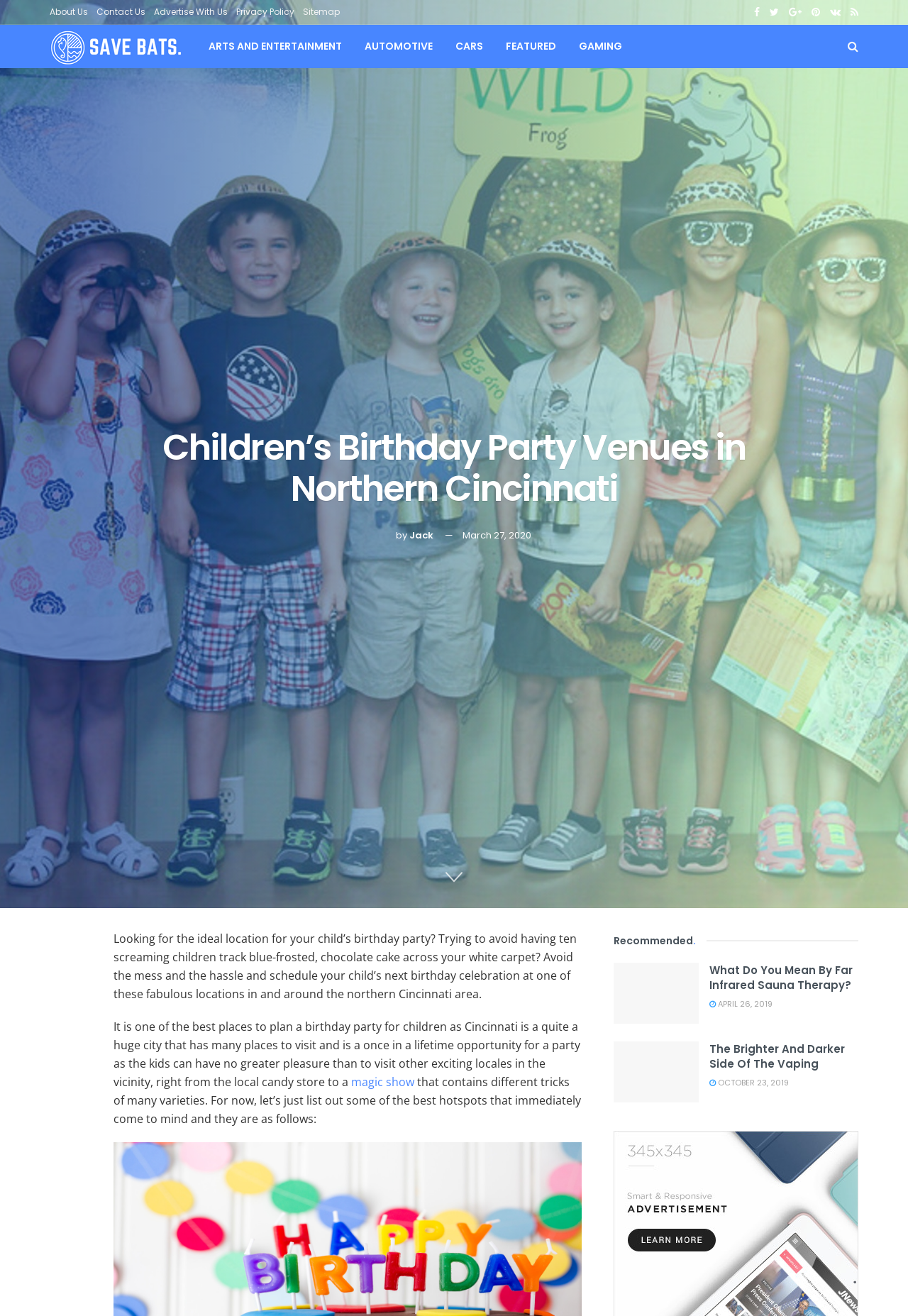Please find the bounding box coordinates of the clickable region needed to complete the following instruction: "Click on 'About Us'". The bounding box coordinates must consist of four float numbers between 0 and 1, i.e., [left, top, right, bottom].

[0.055, 0.0, 0.097, 0.018]